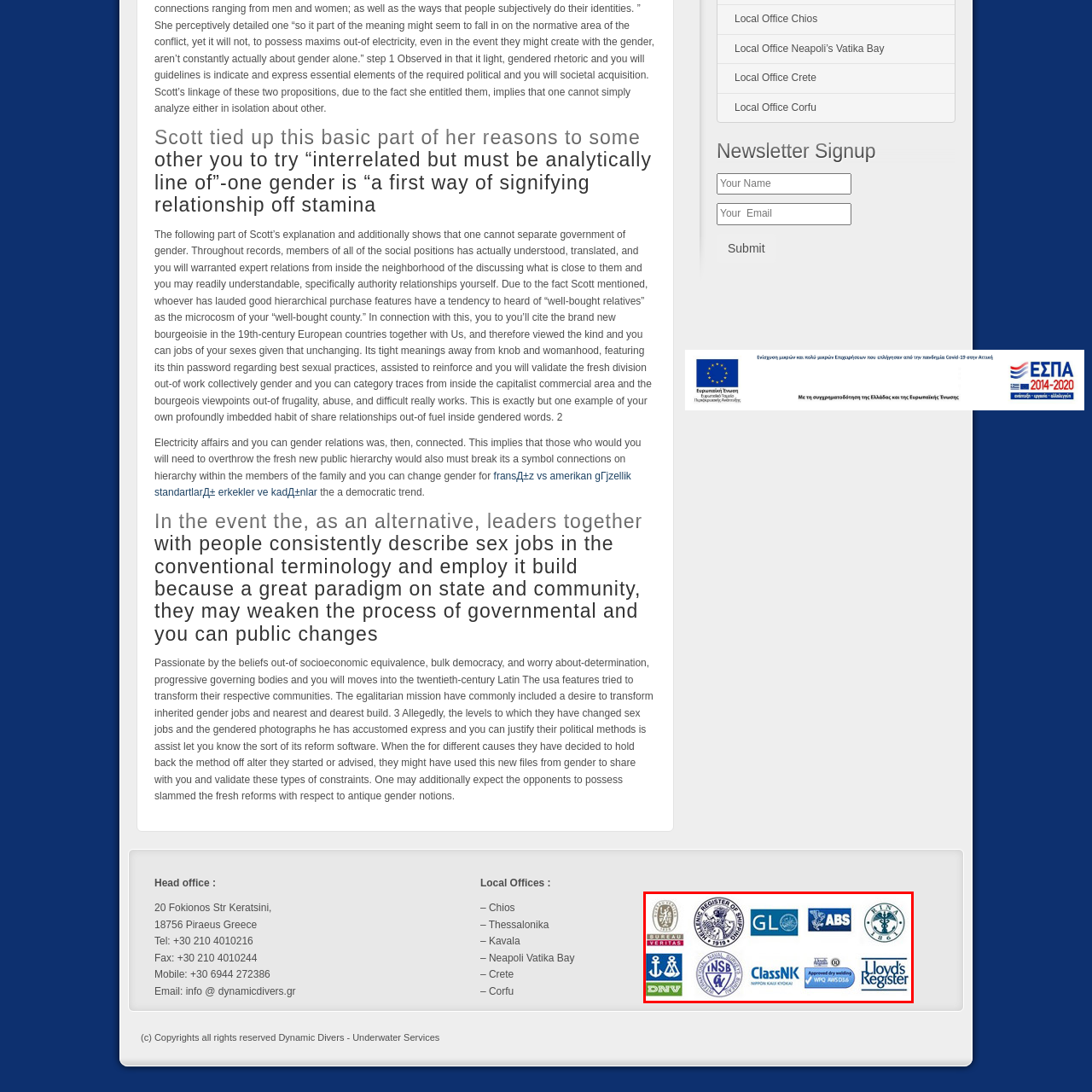What do these logos signify?
Examine the image enclosed within the red bounding box and provide a comprehensive answer relying on the visual details presented in the image.

The certification logos in the image signify the adherence of various organizations to international safety and quality standards, ensuring that they meet the required criteria for excellence in marine operations and underwater services.